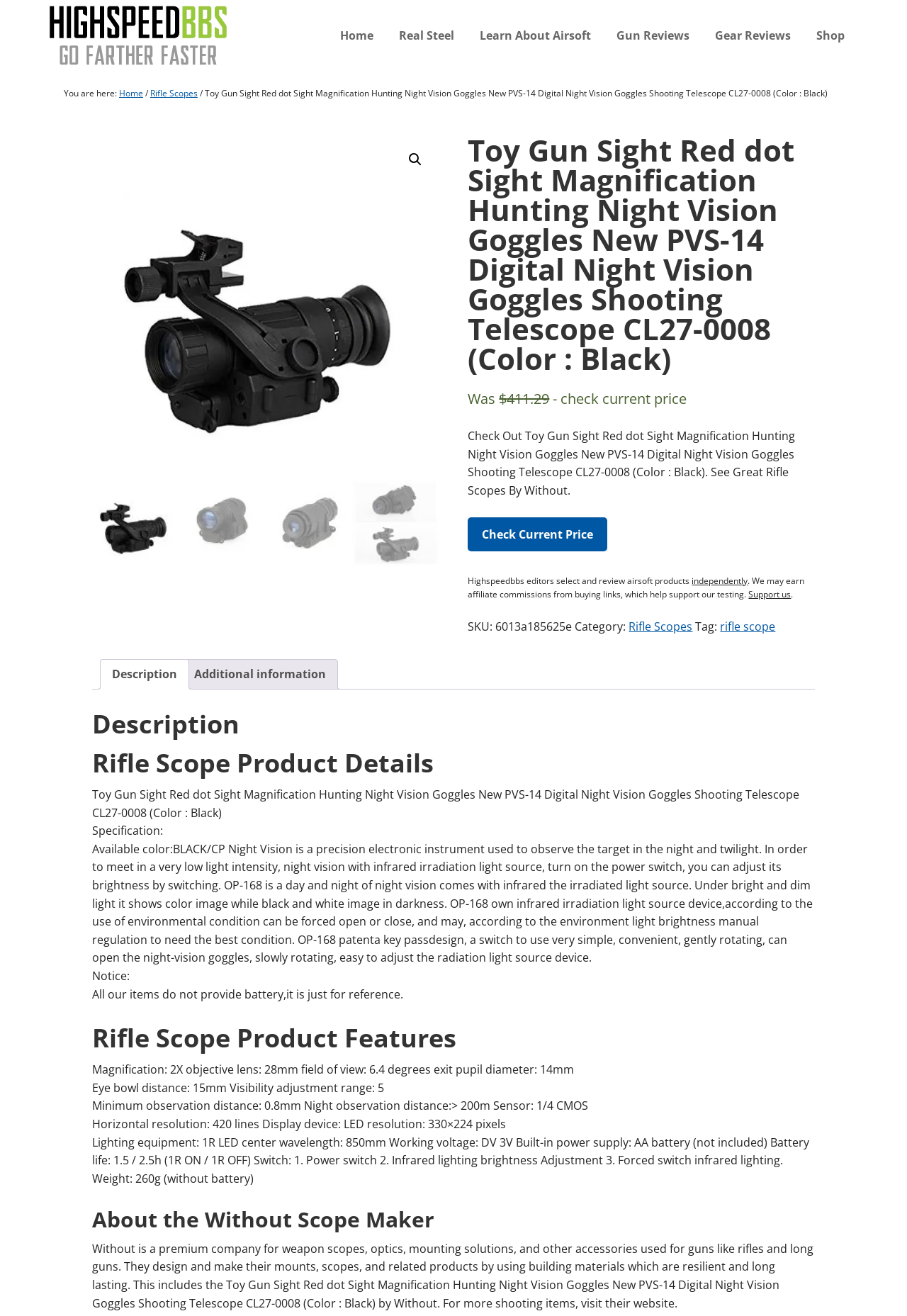Who is the manufacturer of the product?
Based on the visual details in the image, please answer the question thoroughly.

The manufacturer of the product can be found in the heading element with the text 'About the Without Scope Maker'. This section provides information about the company that produces the product, which is Without.